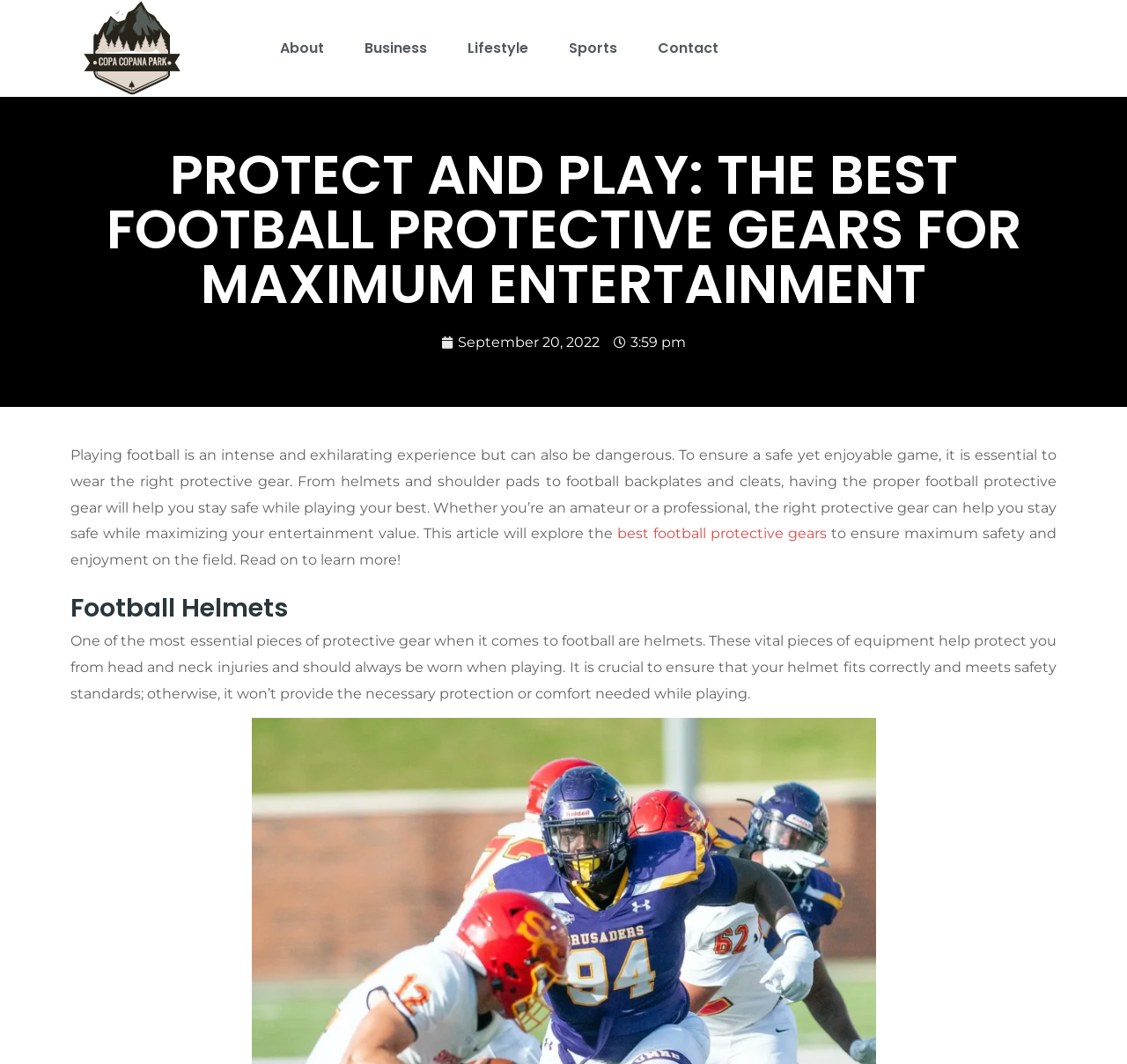Give a concise answer using one word or a phrase to the following question:
What is the primary purpose of wearing football protective gear?

To ensure safety